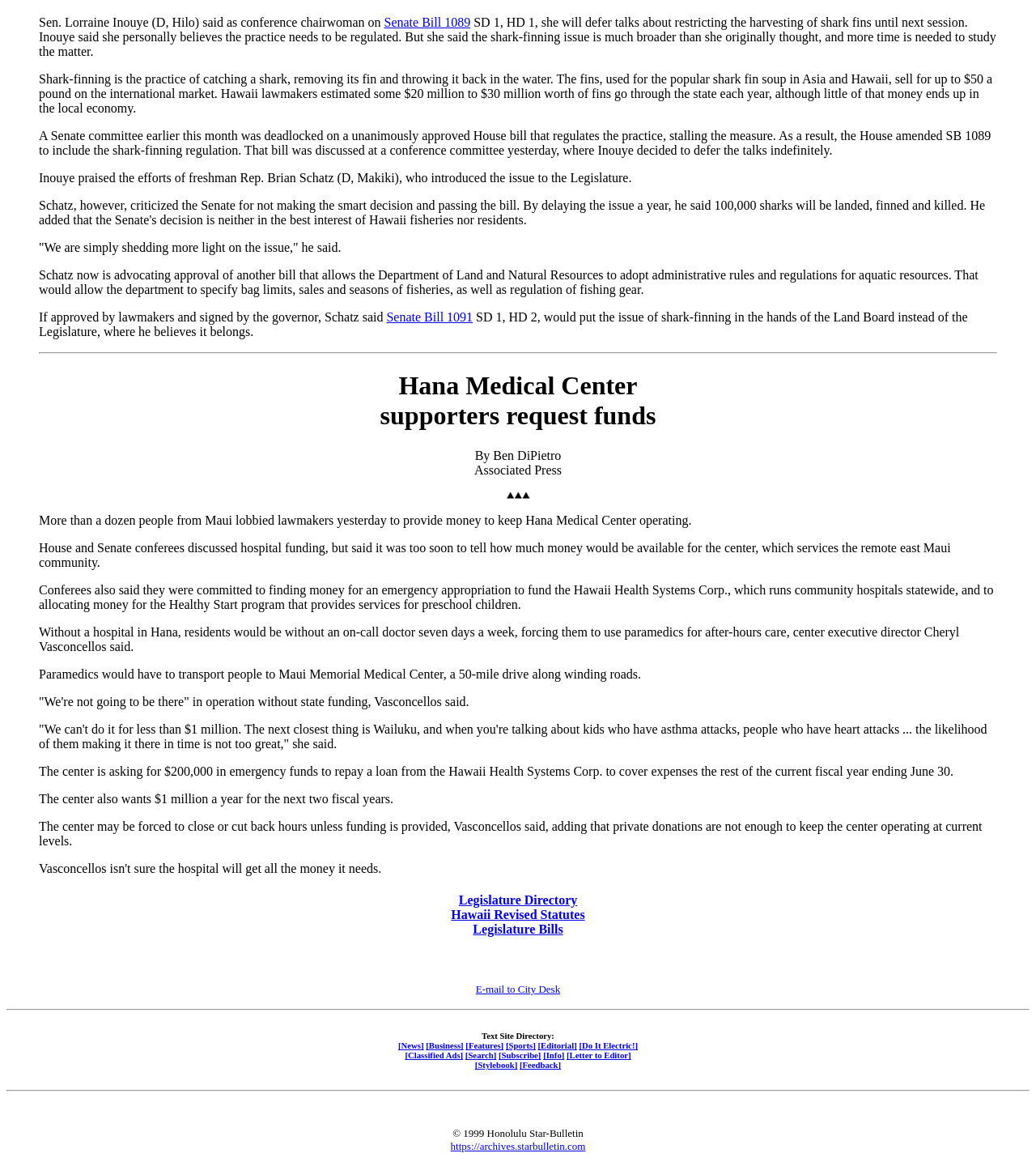Respond to the following question with a brief word or phrase:
What is the name of the program that provides services for preschool children?

Healthy Start